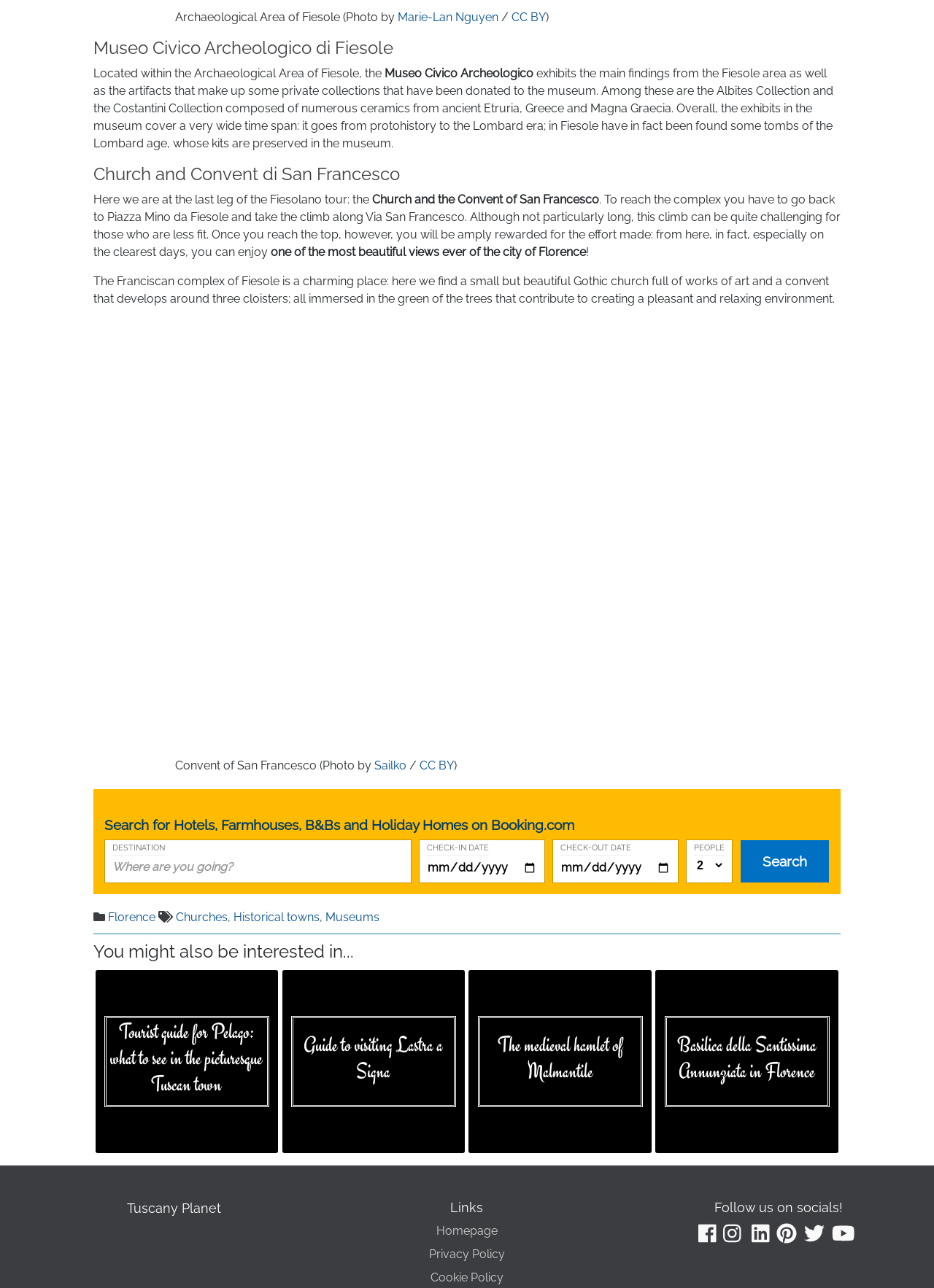Could you highlight the region that needs to be clicked to execute the instruction: "Plan a trip to Florence"?

[0.792, 0.652, 0.888, 0.686]